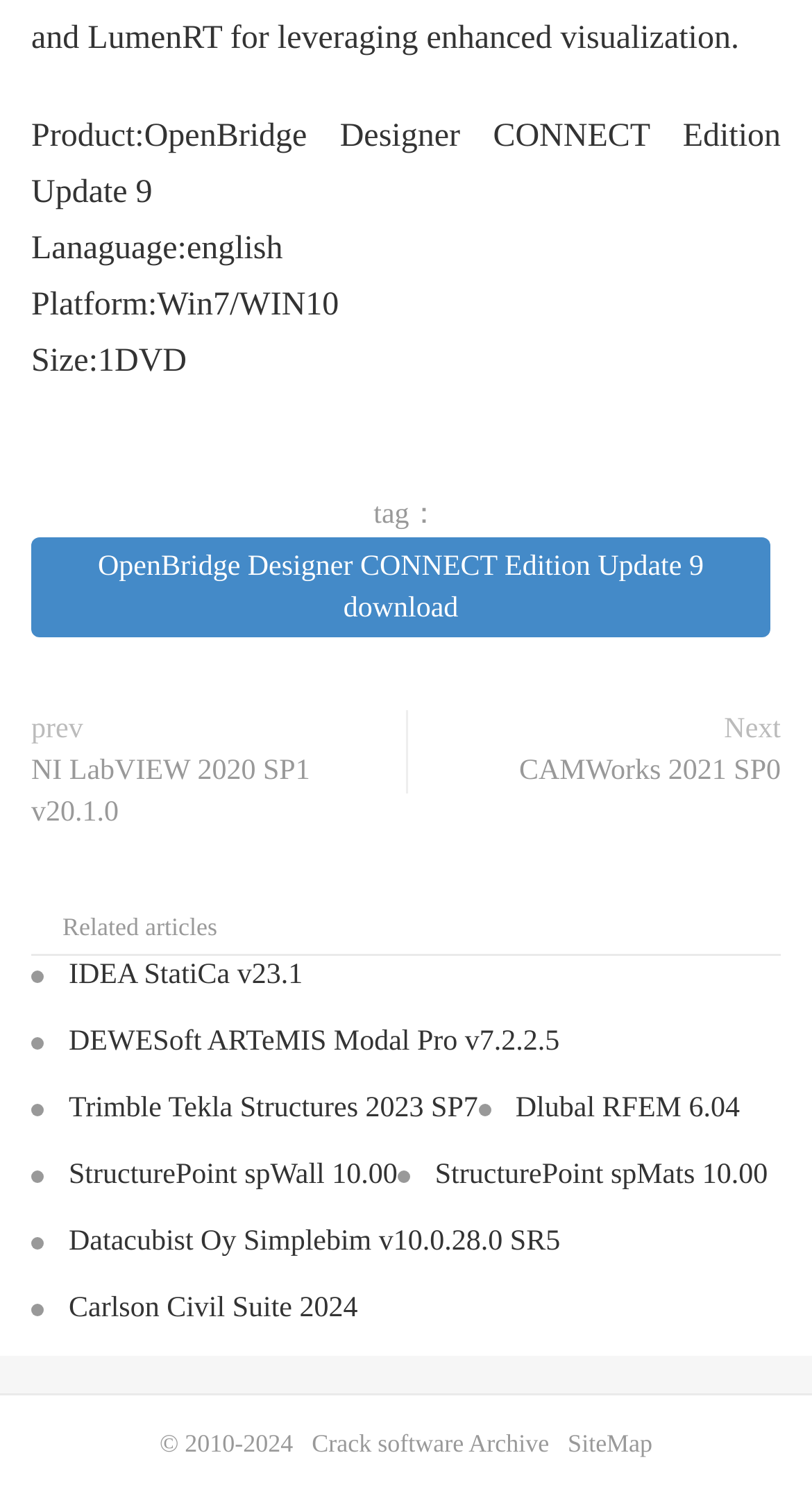Determine the bounding box for the HTML element described here: "NI LabVIEW 2020 SP1 v20.1.0". The coordinates should be given as [left, top, right, bottom] with each number being a float between 0 and 1.

[0.038, 0.497, 0.474, 0.552]